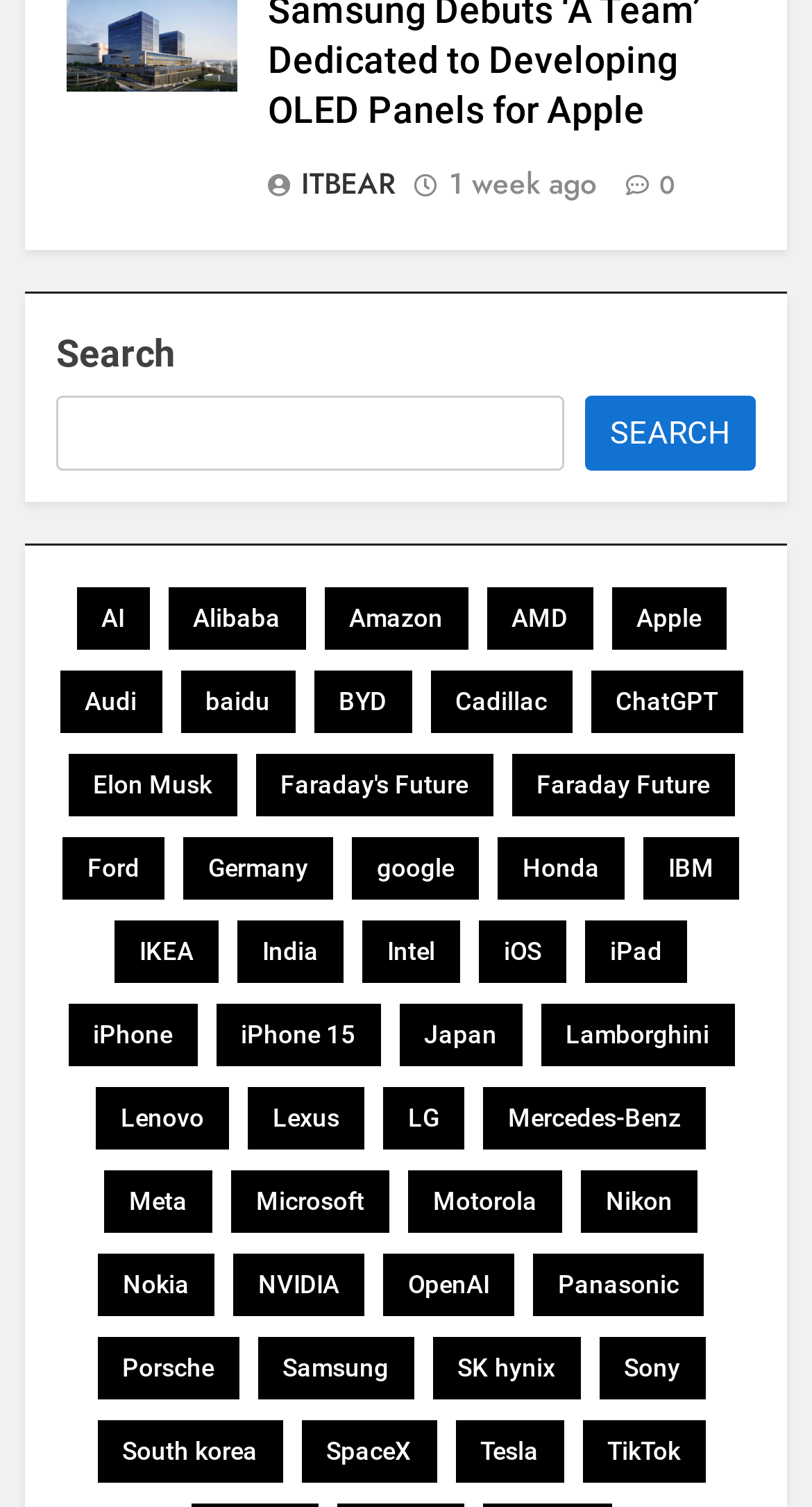Respond to the question below with a concise word or phrase:
What is the text of the search button?

SEARCH